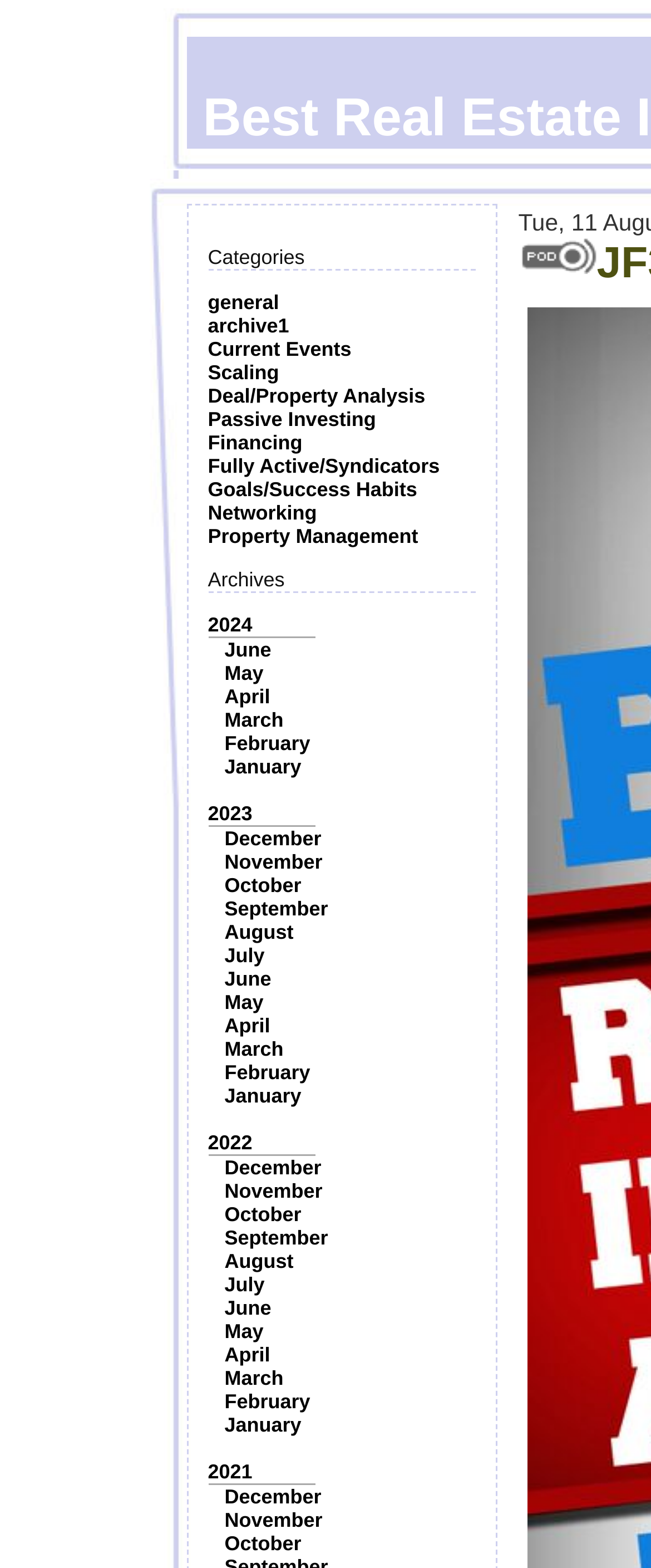What type of content is primarily available on this webpage? Please answer the question using a single word or phrase based on the image.

Links